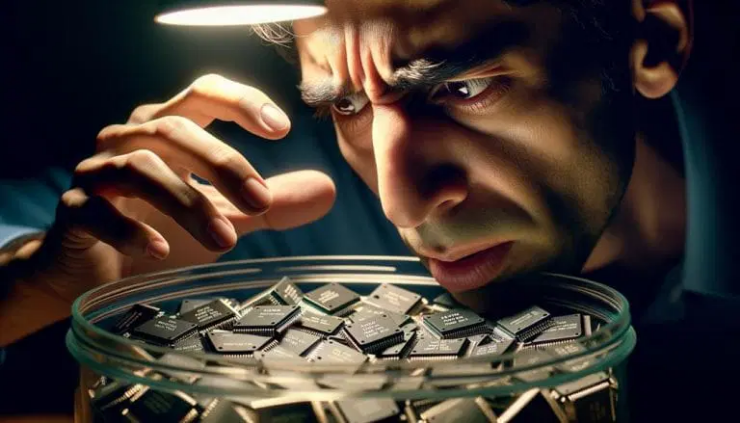Explain the scene depicted in the image, including all details.

The image vividly captures the intense focus of a person peering into a glass jar filled with a multitude of computer chips. The individual, with a look of concentration and curiosity, leans in closely, as if inspecting the intricate details of the silicon components within. The scene is illuminated by a soft overhead light, casting gentle shadows that highlight the textures of both the person’s features and the chips. This imagery encapsulates the themes of the article titled "Silicon Lottery: The Overclocker's Gamble," which delves into the variations in silicon quality affecting performance in computer hardware. The notion of the "silicon lottery" suggests a gamble in selecting components for optimal overclocking potential, emphasizing the significance of these small, yet crucial, elements in the world of technology enthusiasts.